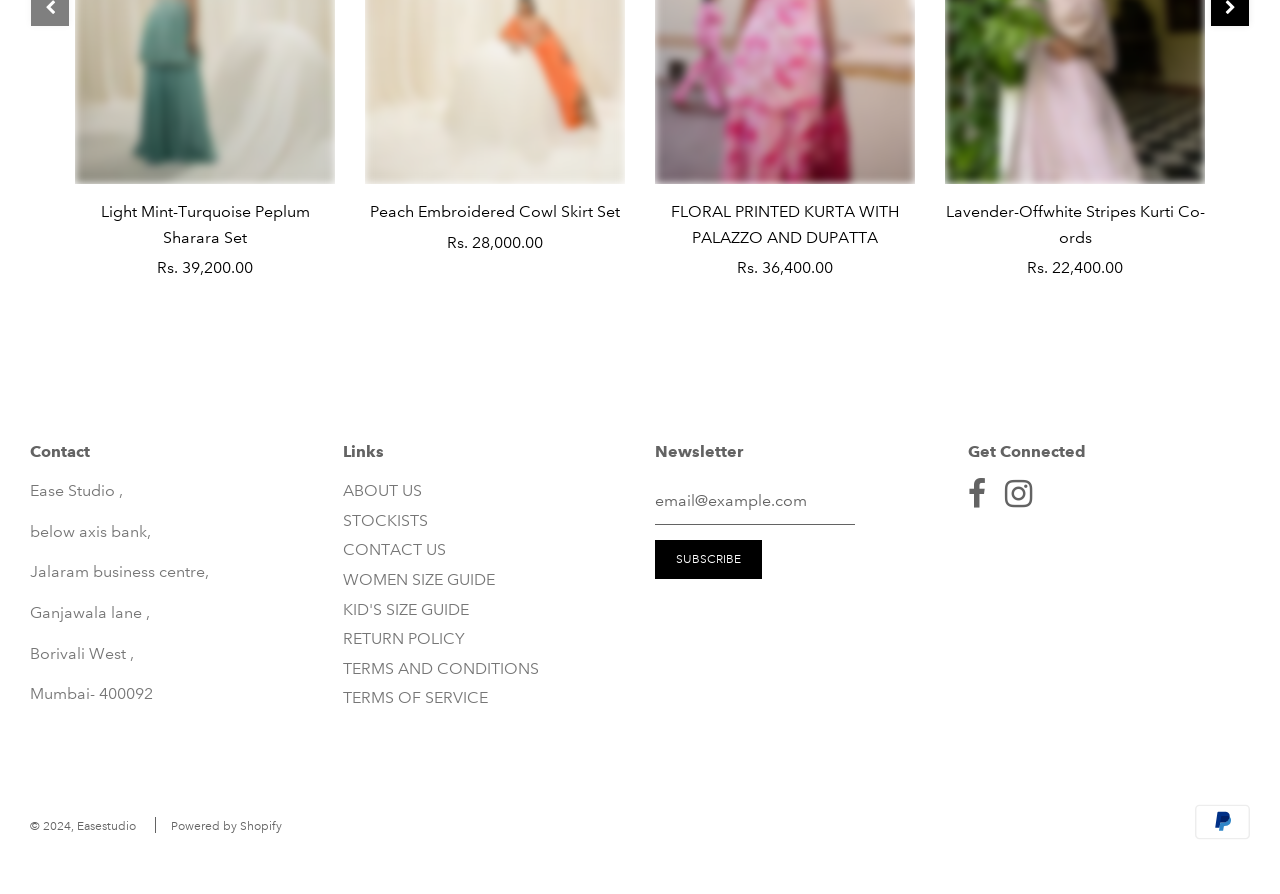Please find the bounding box coordinates of the clickable region needed to complete the following instruction: "Subscribe to the newsletter". The bounding box coordinates must consist of four float numbers between 0 and 1, i.e., [left, top, right, bottom].

[0.512, 0.604, 0.595, 0.647]